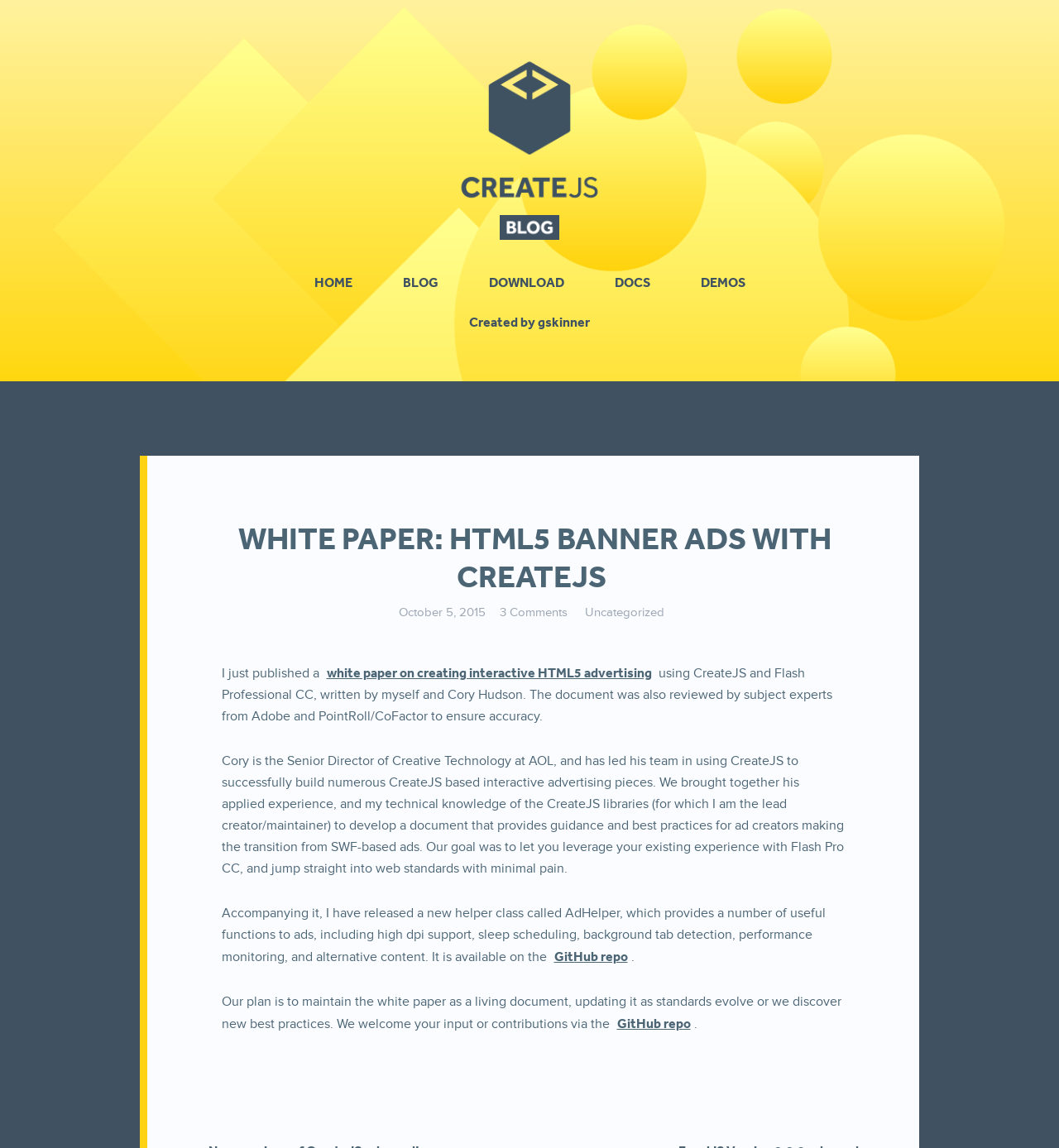Respond to the following query with just one word or a short phrase: 
What is the name of the helper class released by the author?

AdHelper